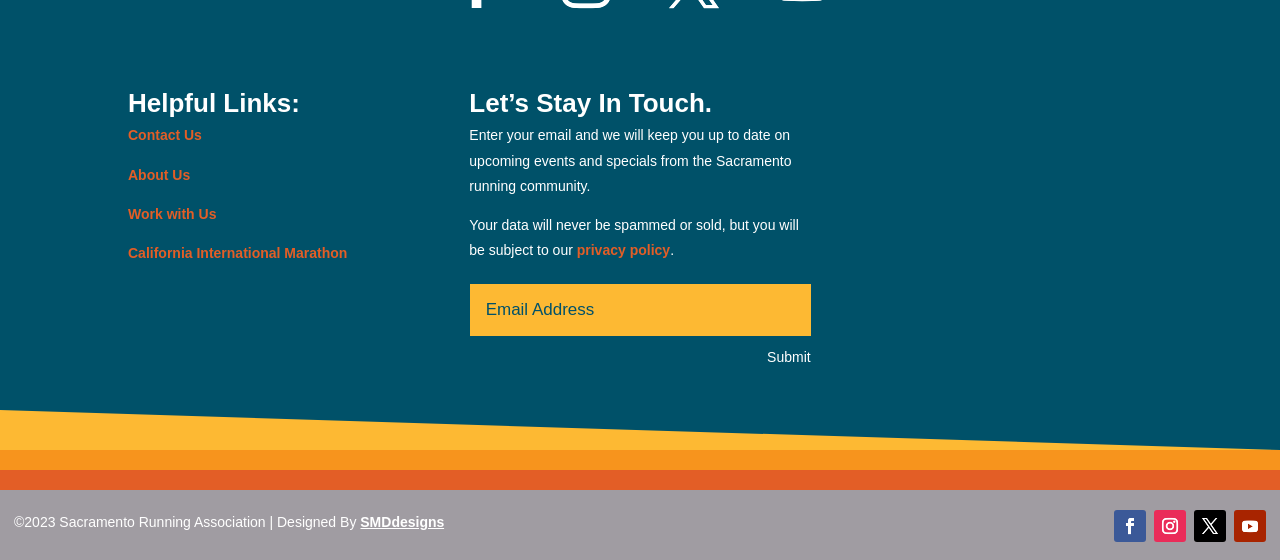Find the bounding box coordinates for the area that should be clicked to accomplish the instruction: "Click Contact Us".

[0.1, 0.227, 0.158, 0.256]